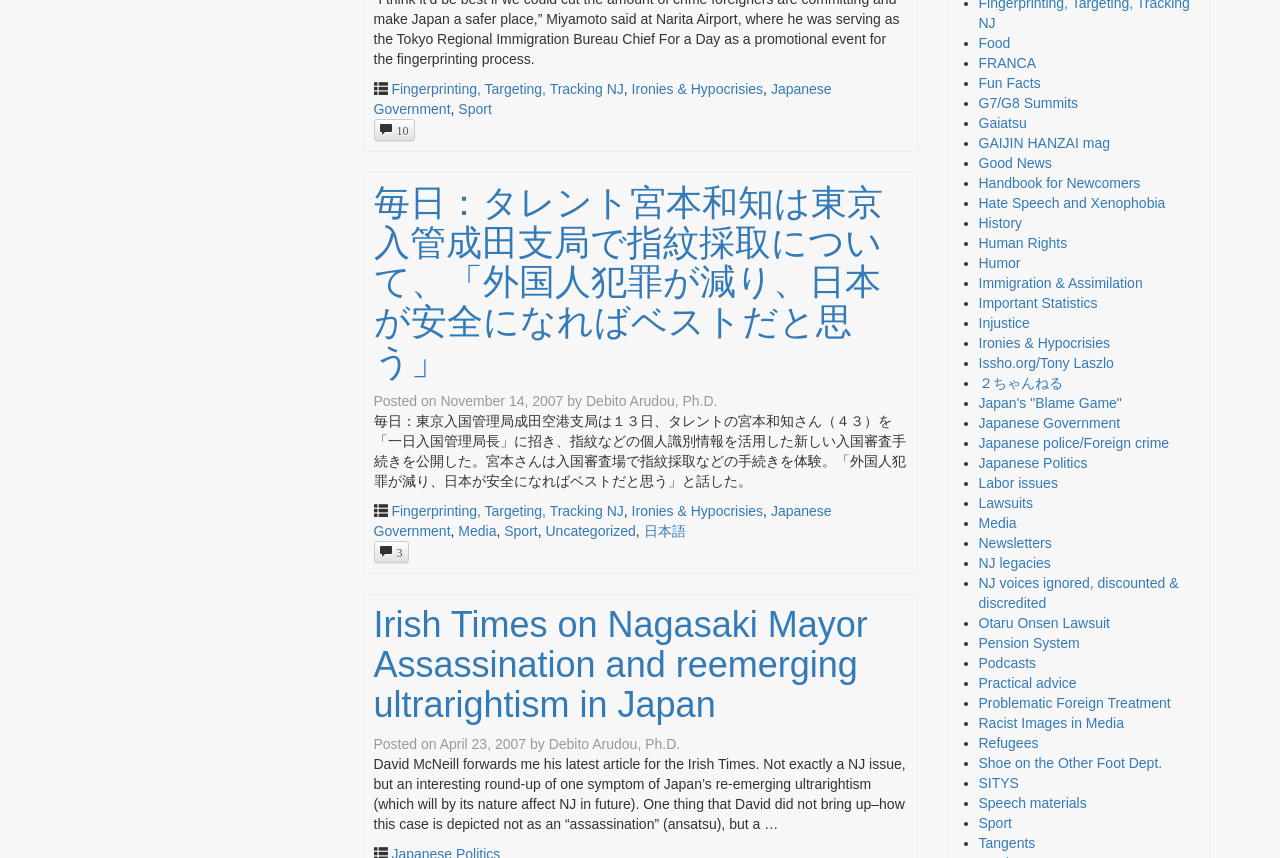Please find the bounding box coordinates of the section that needs to be clicked to achieve this instruction: "Explore the 'Japanese Government' category".

[0.292, 0.586, 0.65, 0.628]